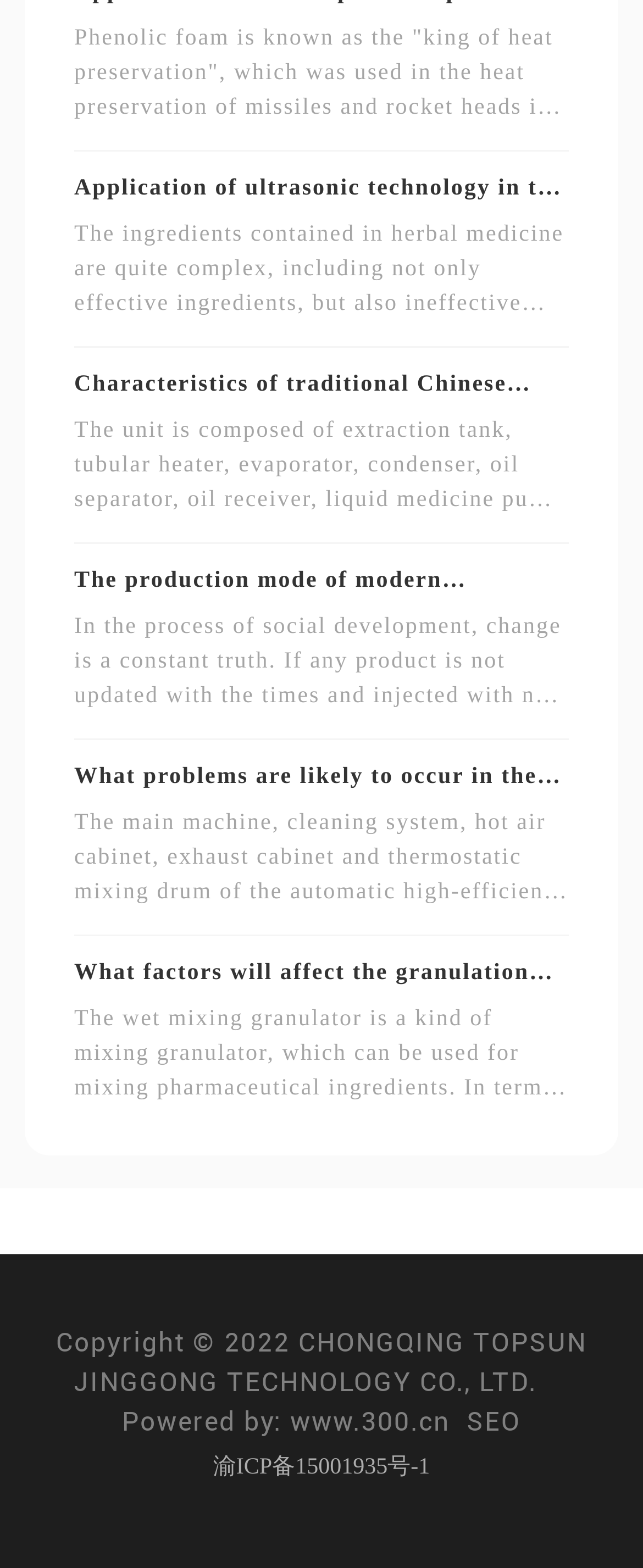Using the provided description SEO, find the bounding box coordinates for the UI element. Provide the coordinates in (top-left x, top-left y, bottom-right x, bottom-right y) format, ensuring all values are between 0 and 1.

[0.726, 0.894, 0.81, 0.917]